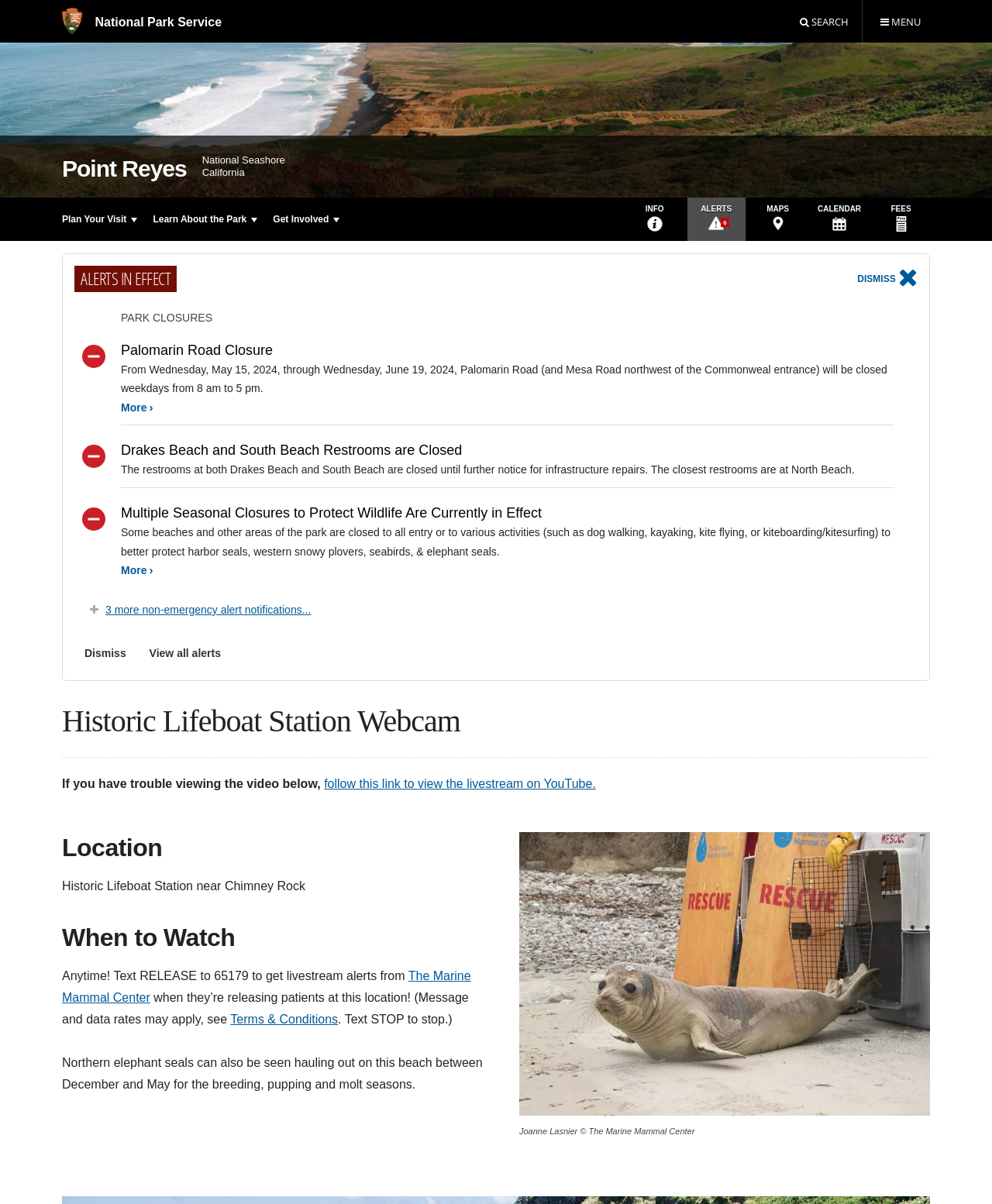Locate the bounding box coordinates of the element to click to perform the following action: 'Plan your visit'. The coordinates should be given as four float values between 0 and 1, in the form of [left, top, right, bottom].

[0.055, 0.164, 0.146, 0.2]